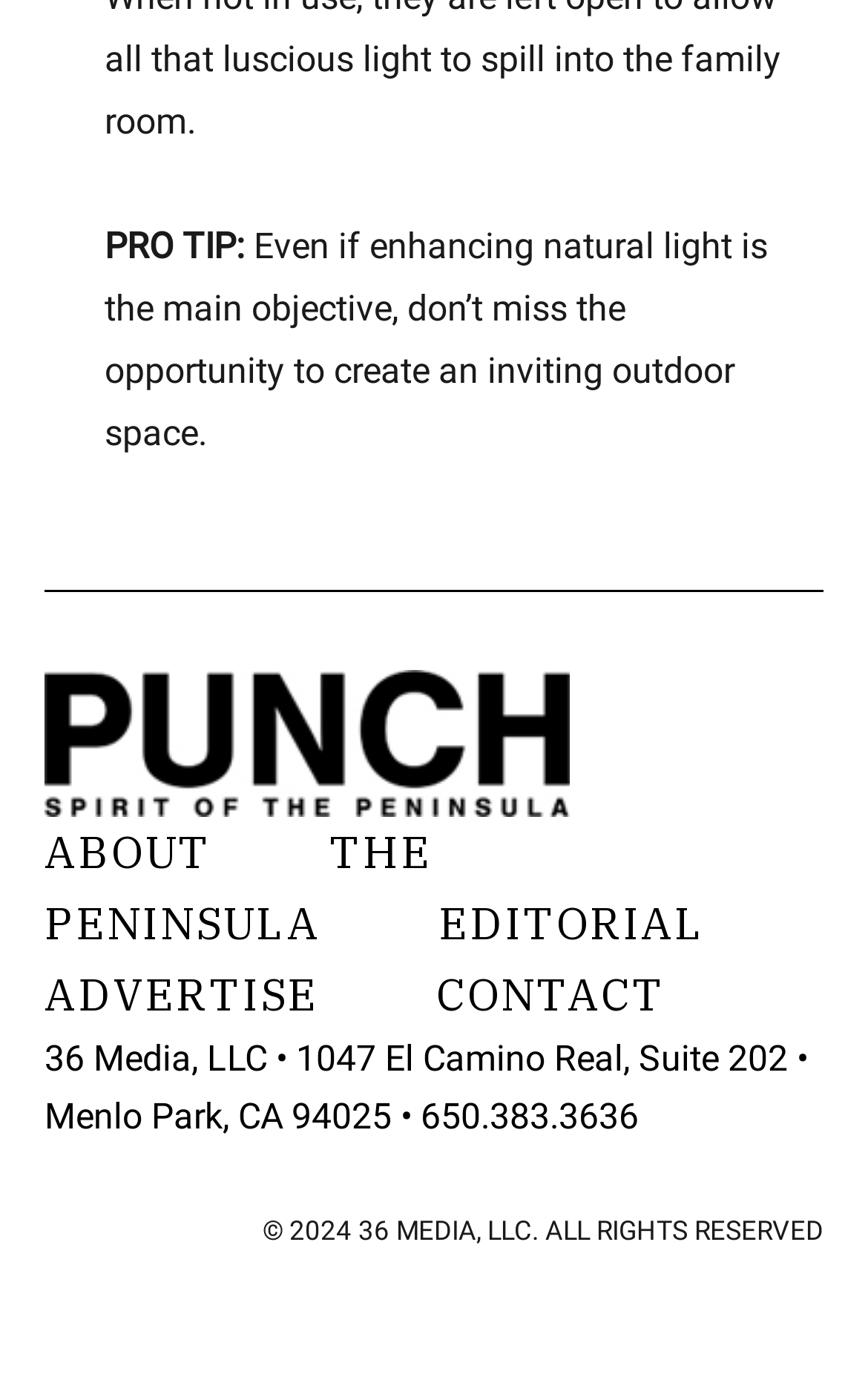Extract the bounding box of the UI element described as: "Advertise".

[0.051, 0.699, 0.367, 0.742]